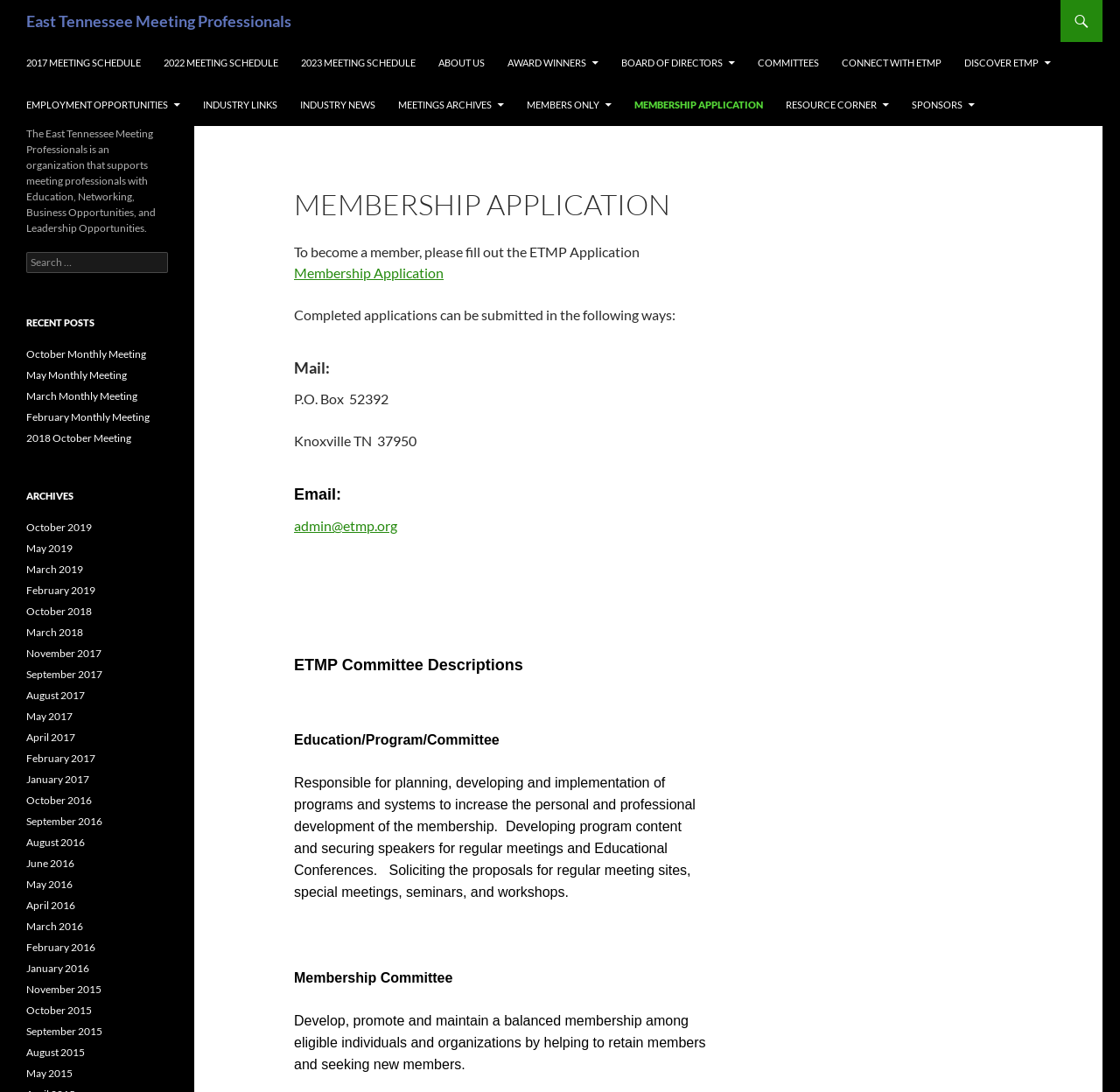Identify the main title of the webpage and generate its text content.

East Tennessee Meeting Professionals